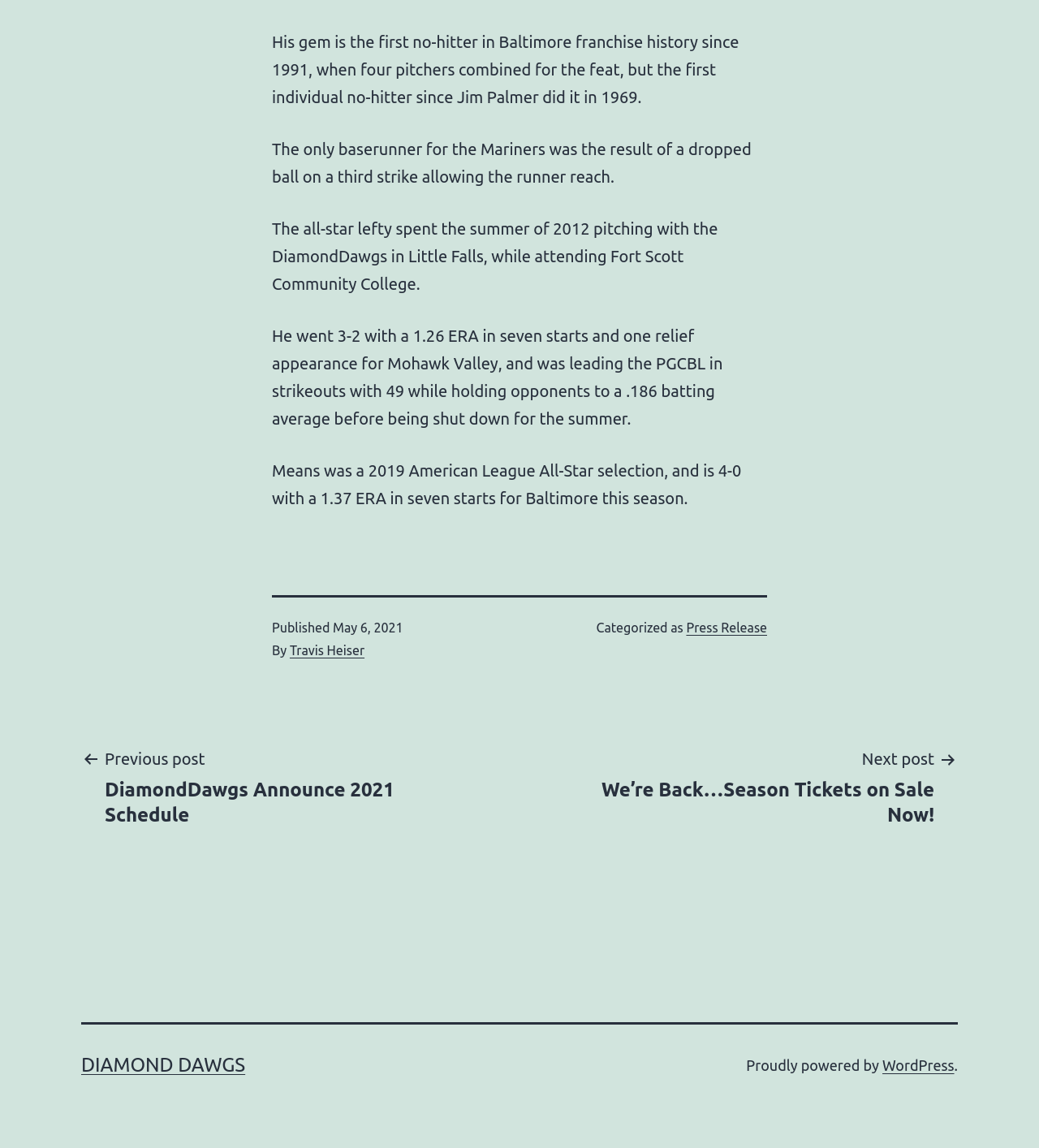Identify the bounding box for the UI element described as: "WordPress". Ensure the coordinates are four float numbers between 0 and 1, formatted as [left, top, right, bottom].

[0.849, 0.921, 0.918, 0.935]